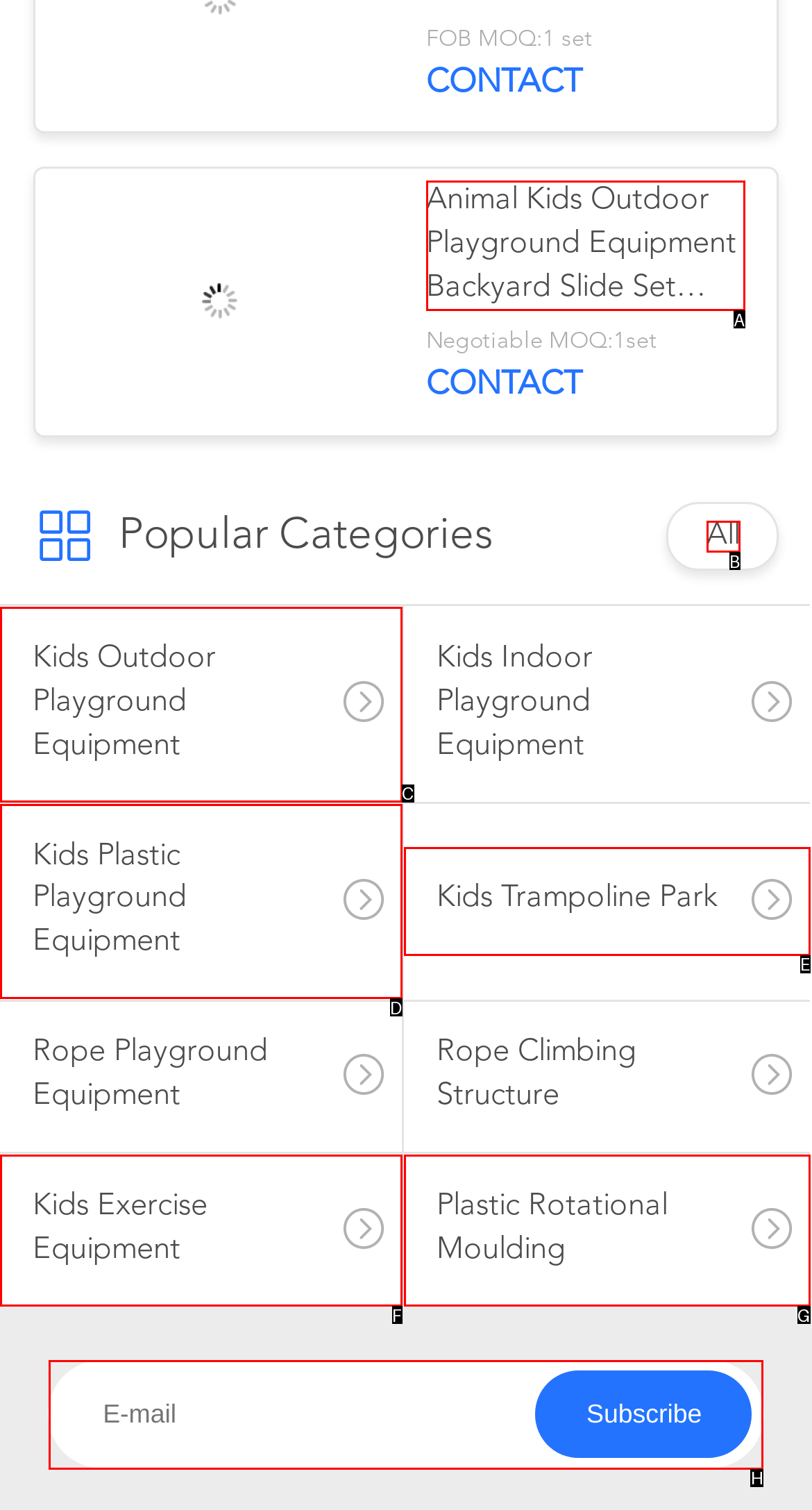For the task: Check the college address, specify the letter of the option that should be clicked. Answer with the letter only.

None